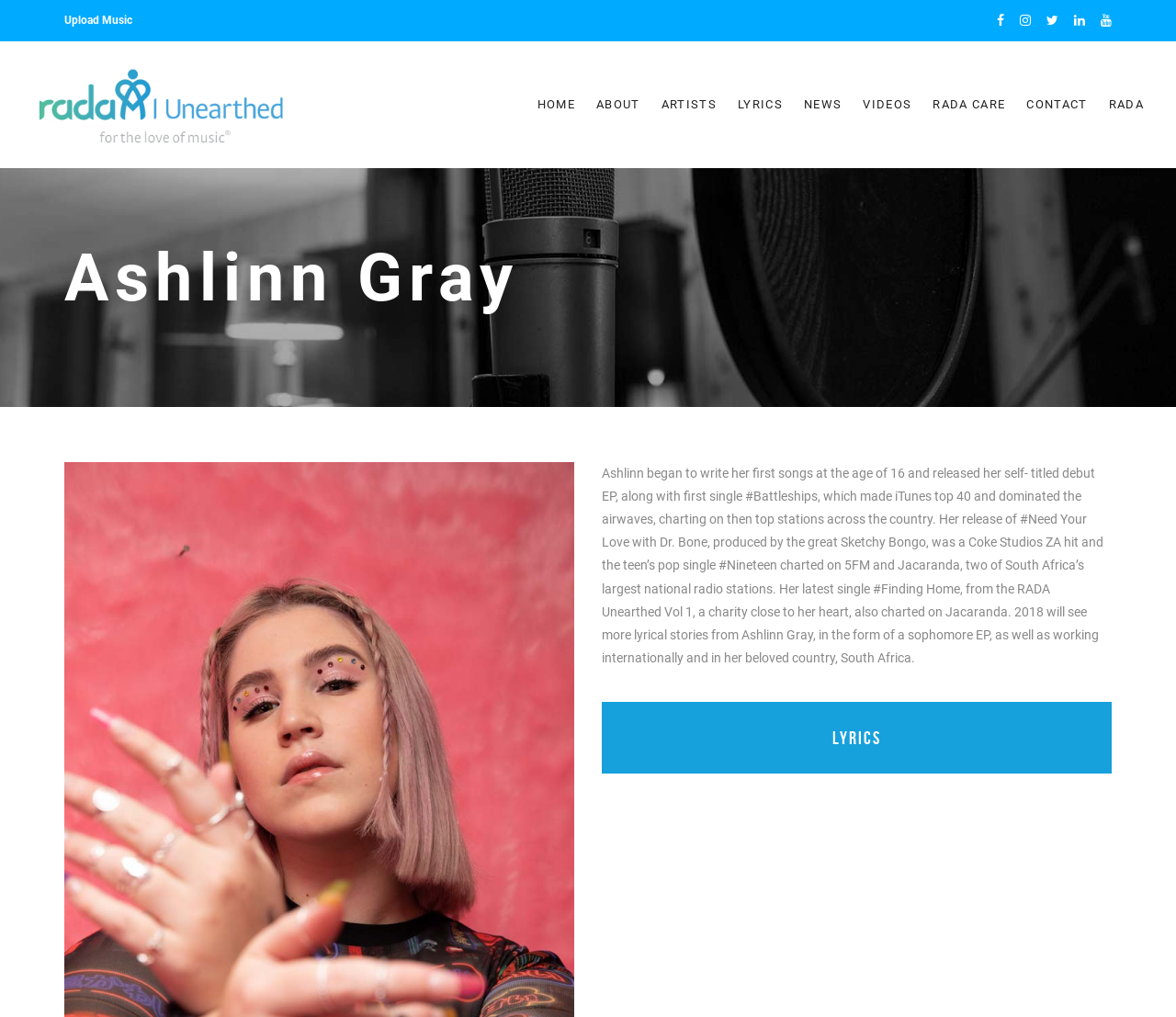Provide a brief response to the question below using one word or phrase:
What is the charity mentioned in the artist's bio?

RADA Unearthed